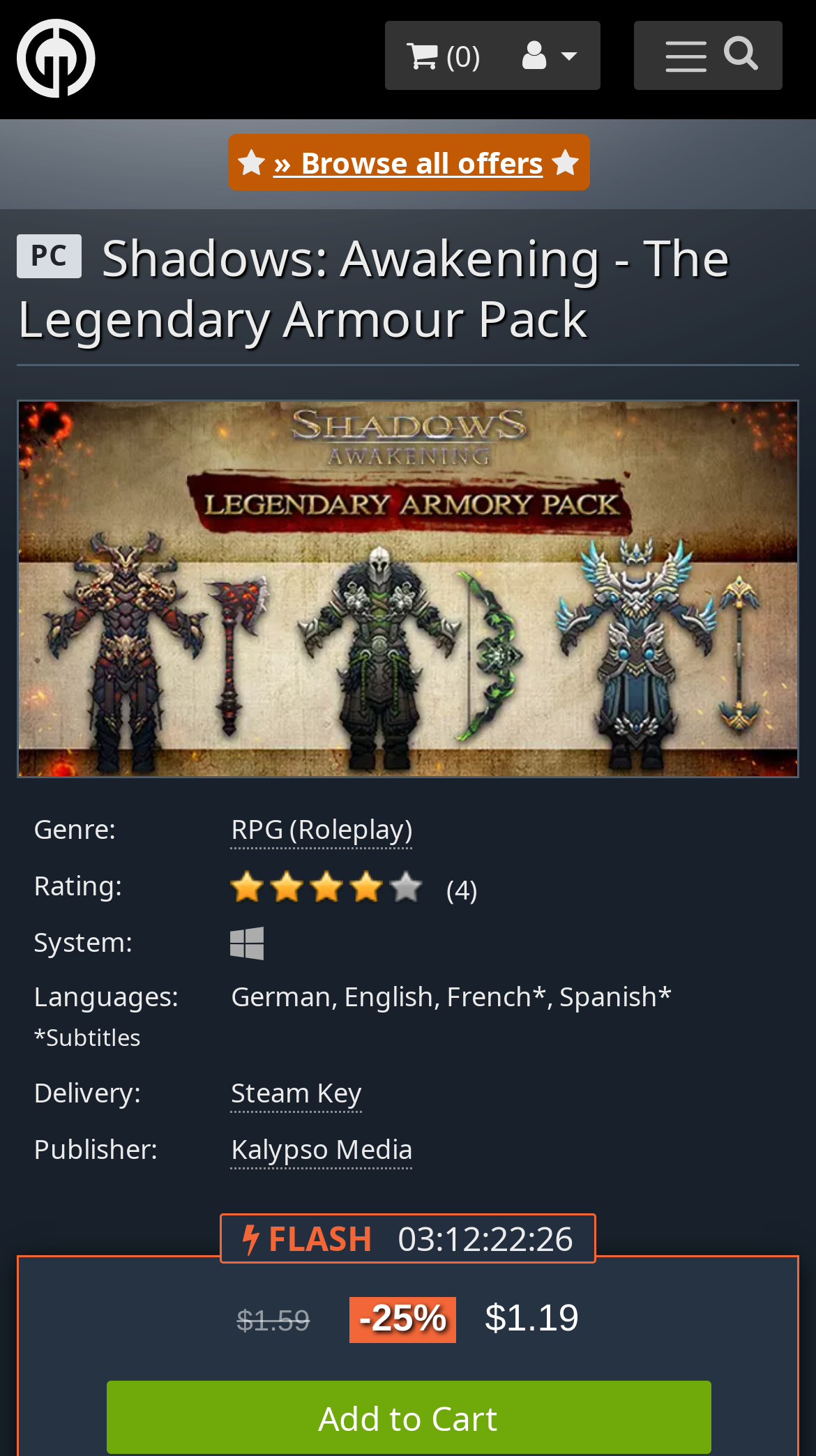Please provide a detailed answer to the question below based on the screenshot: 
What is the price of the game after discount?

I determined the answer by examining the prices listed on the page, which shows an original price of '$1.59' with a '-25%' discount, resulting in a discounted price of '$1.19'.